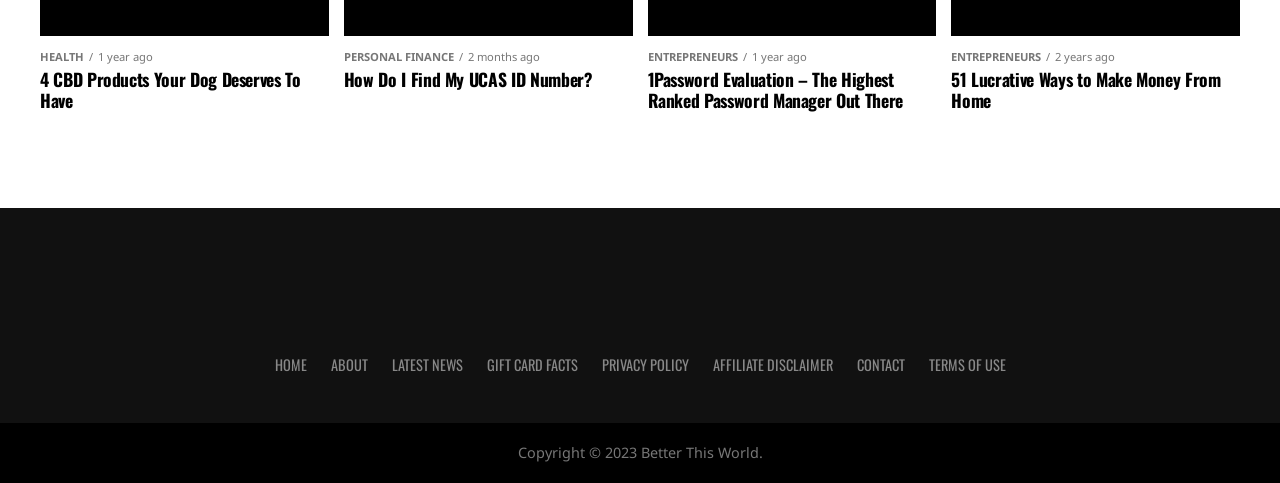How many navigation links are there?
Look at the screenshot and respond with one word or a short phrase.

9